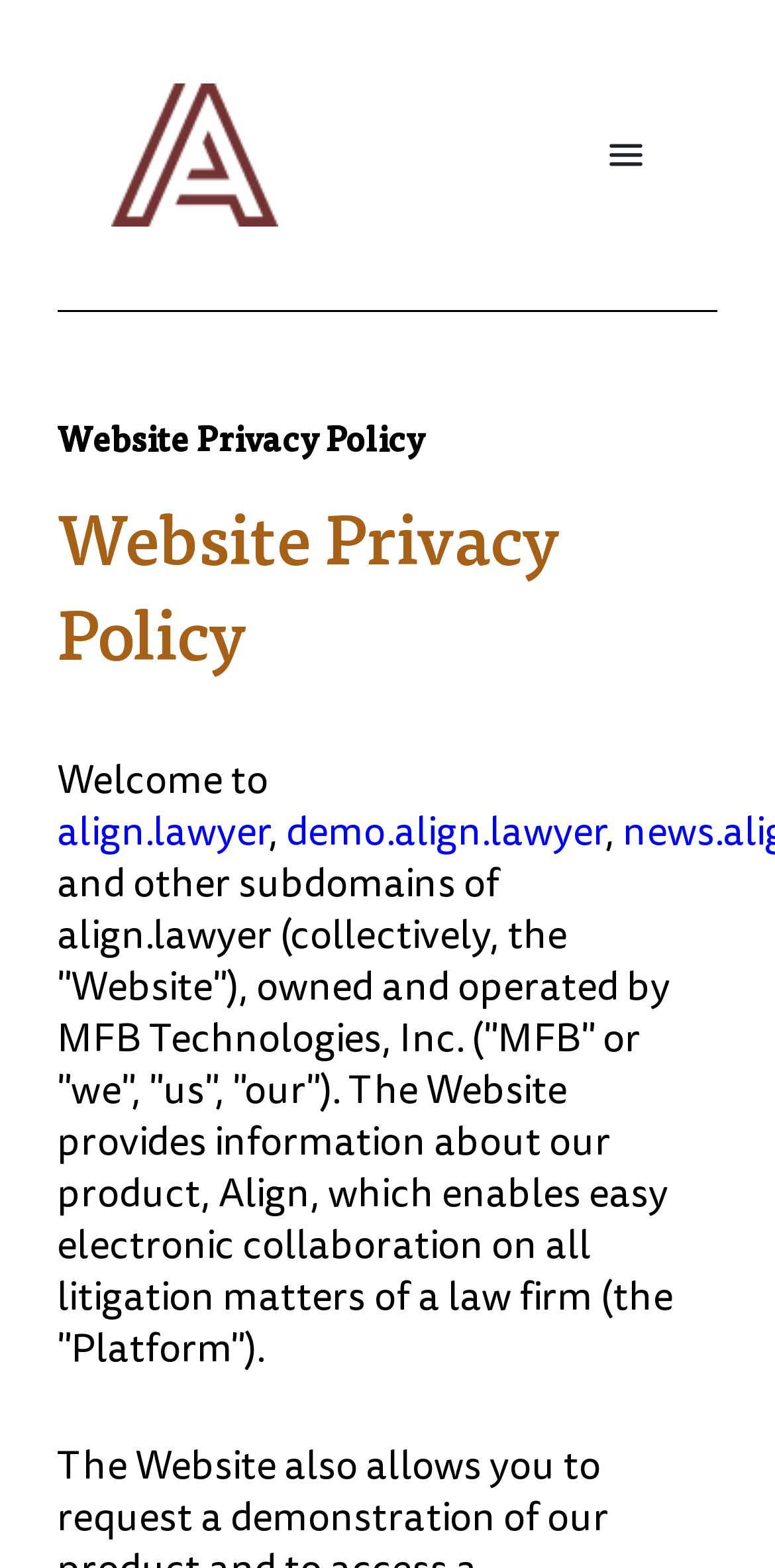What is the website about?
Could you answer the question with a detailed and thorough explanation?

The webpage has a link to 'align.lawyer' and 'demo.align.lawyer', which suggests that the website is related to lawyers or legal services.